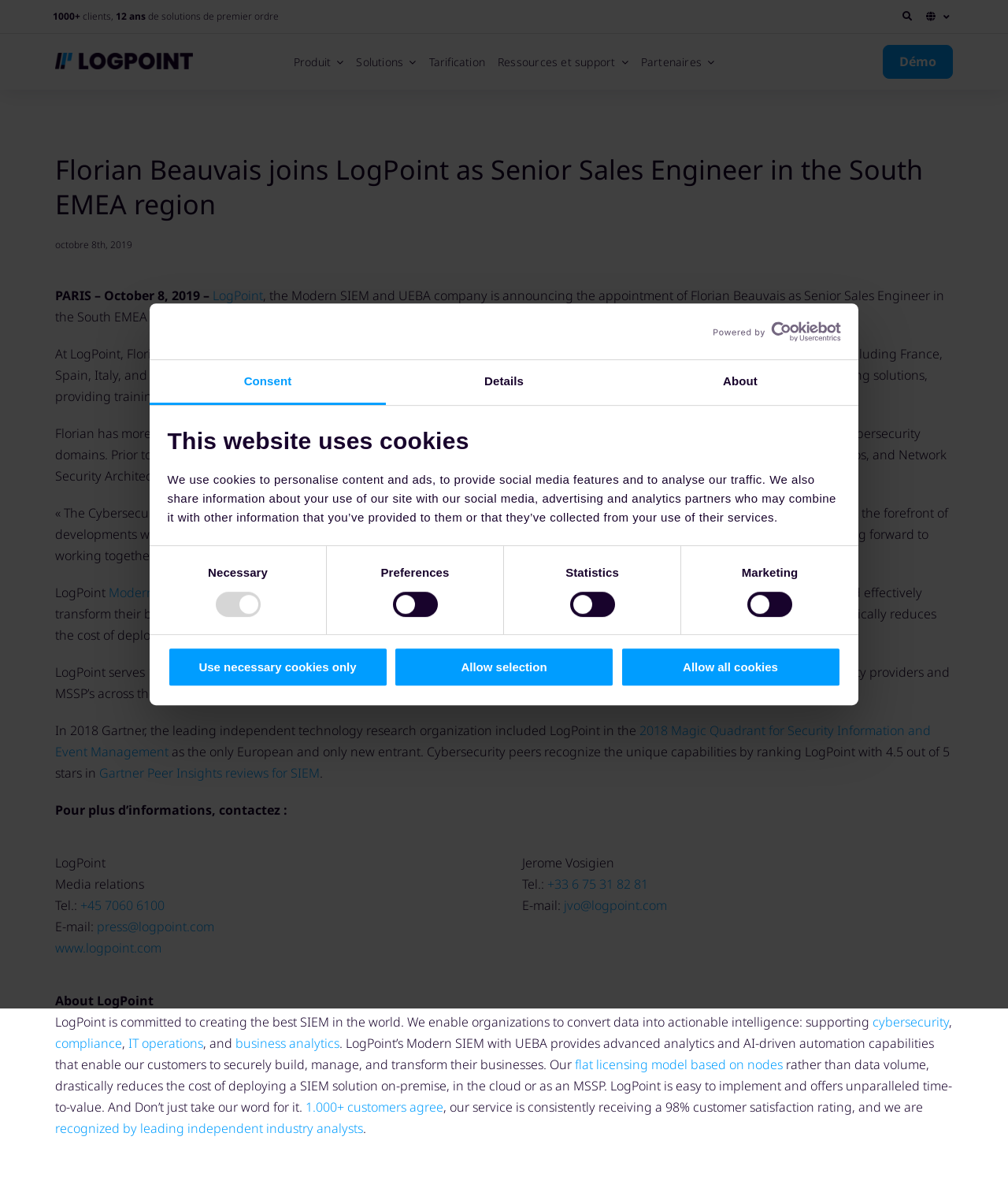Predict the bounding box coordinates of the area that should be clicked to accomplish the following instruction: "Click the 'www.logpoint.com' link". The bounding box coordinates should consist of four float numbers between 0 and 1, i.e., [left, top, right, bottom].

[0.055, 0.785, 0.16, 0.799]